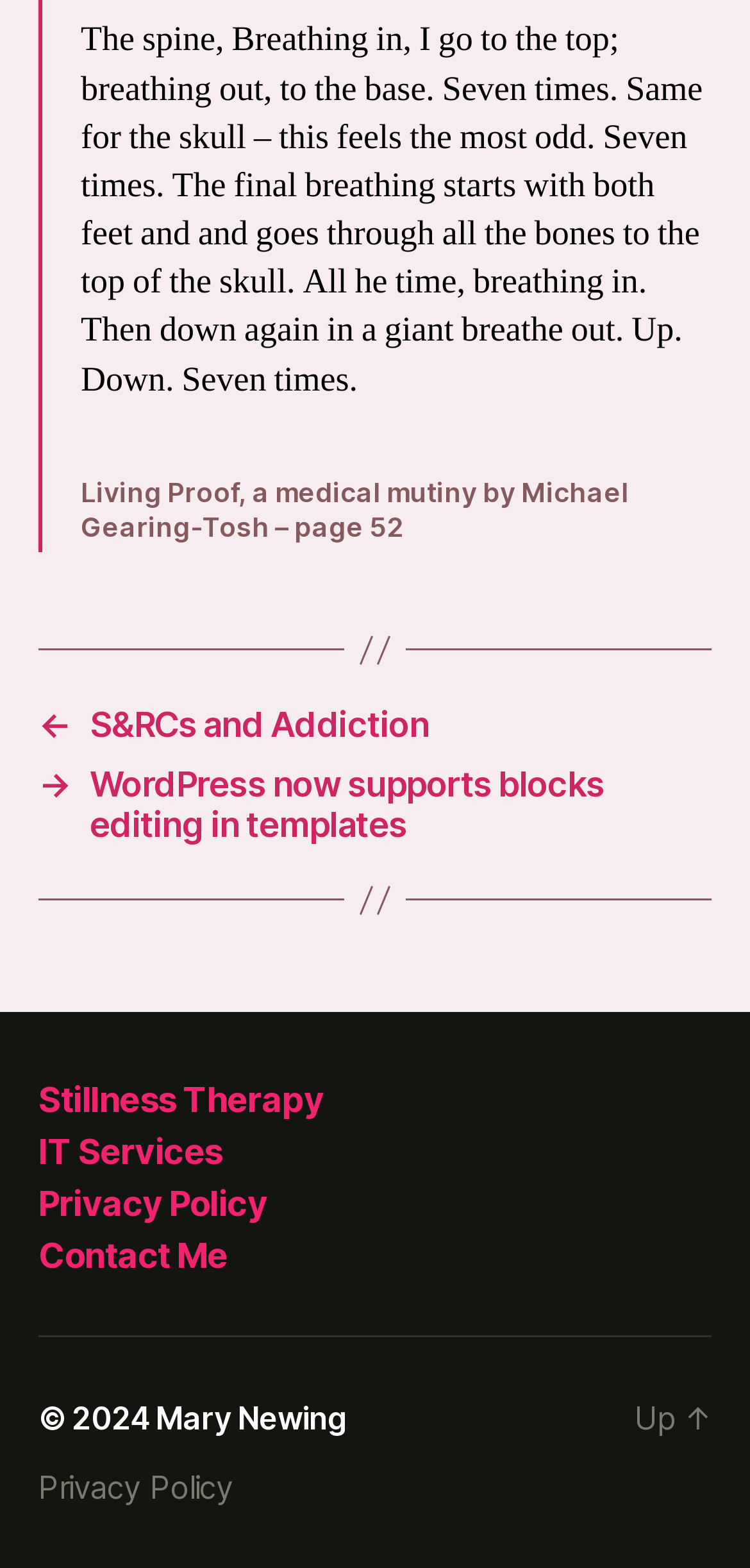What is the purpose of the 'Up' link on the webpage? 
Please answer the question with a detailed and comprehensive explanation.

The answer can be inferred from the location of the 'Up' link element, which is at the bottom of the webpage. The link is likely used to navigate back to the top of the page, allowing users to easily scroll up.